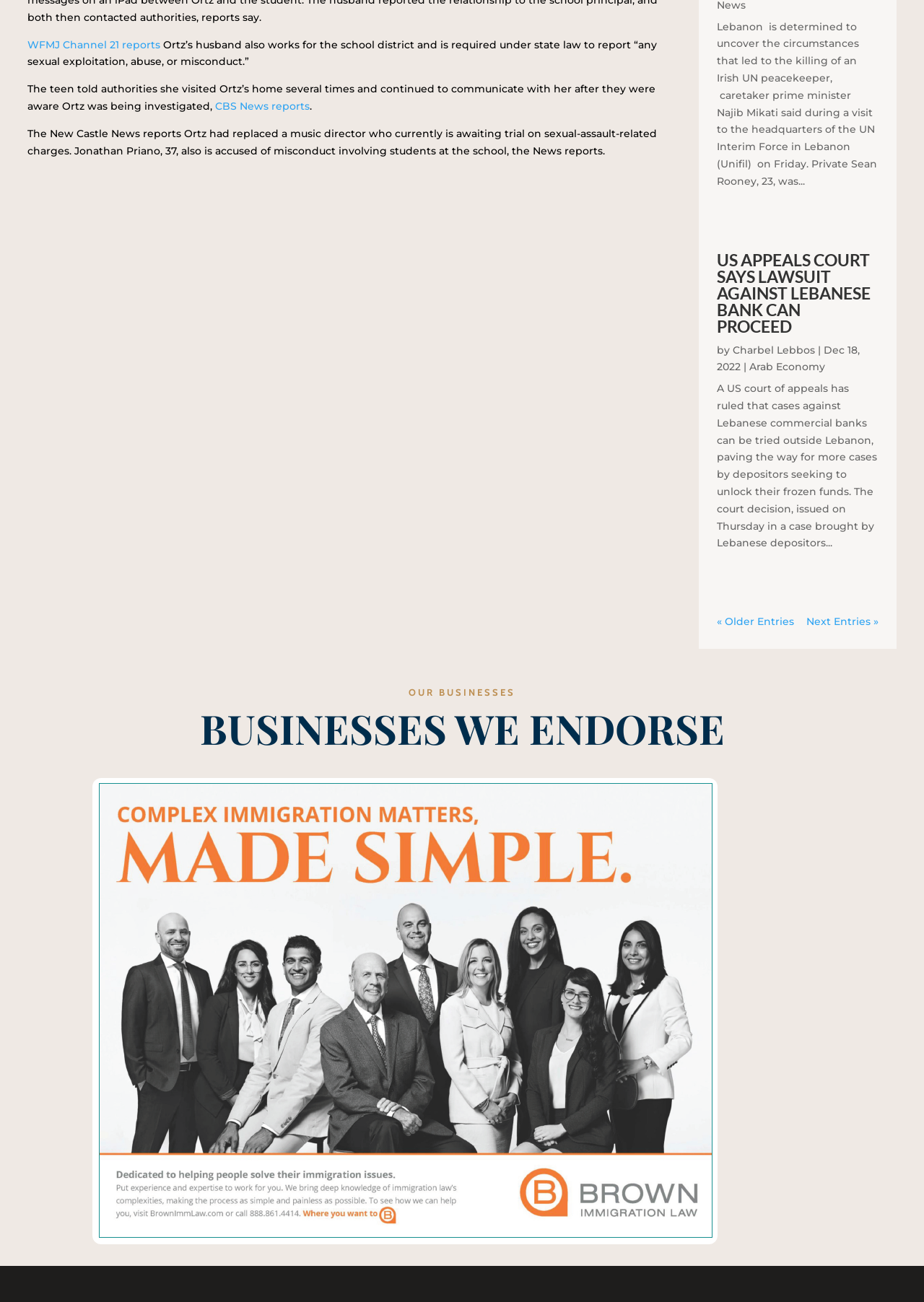Provide the bounding box coordinates of the UI element this sentence describes: "CBS News reports".

[0.233, 0.076, 0.335, 0.086]